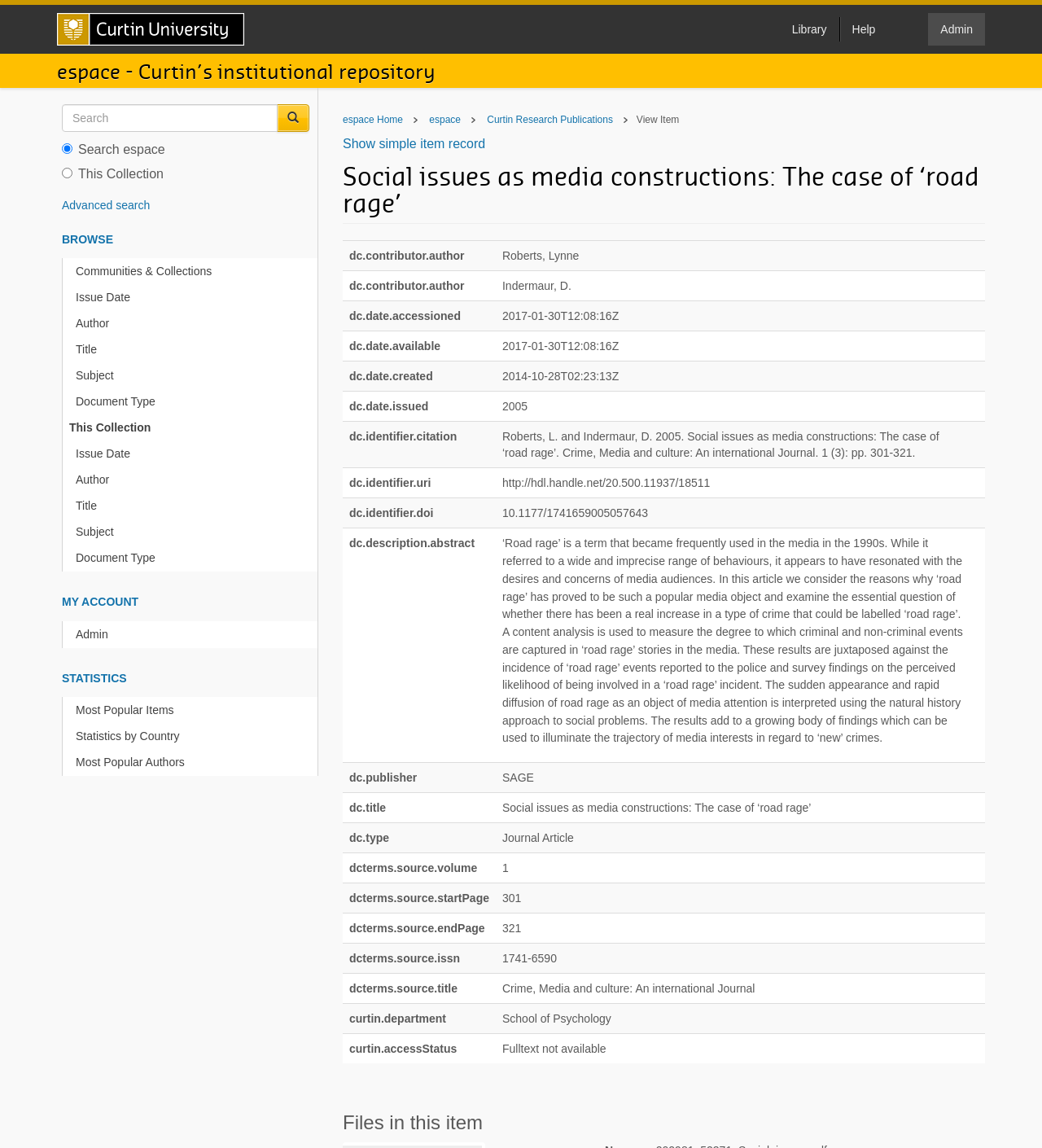Please specify the bounding box coordinates of the clickable section necessary to execute the following command: "View Item".

[0.611, 0.1, 0.652, 0.109]